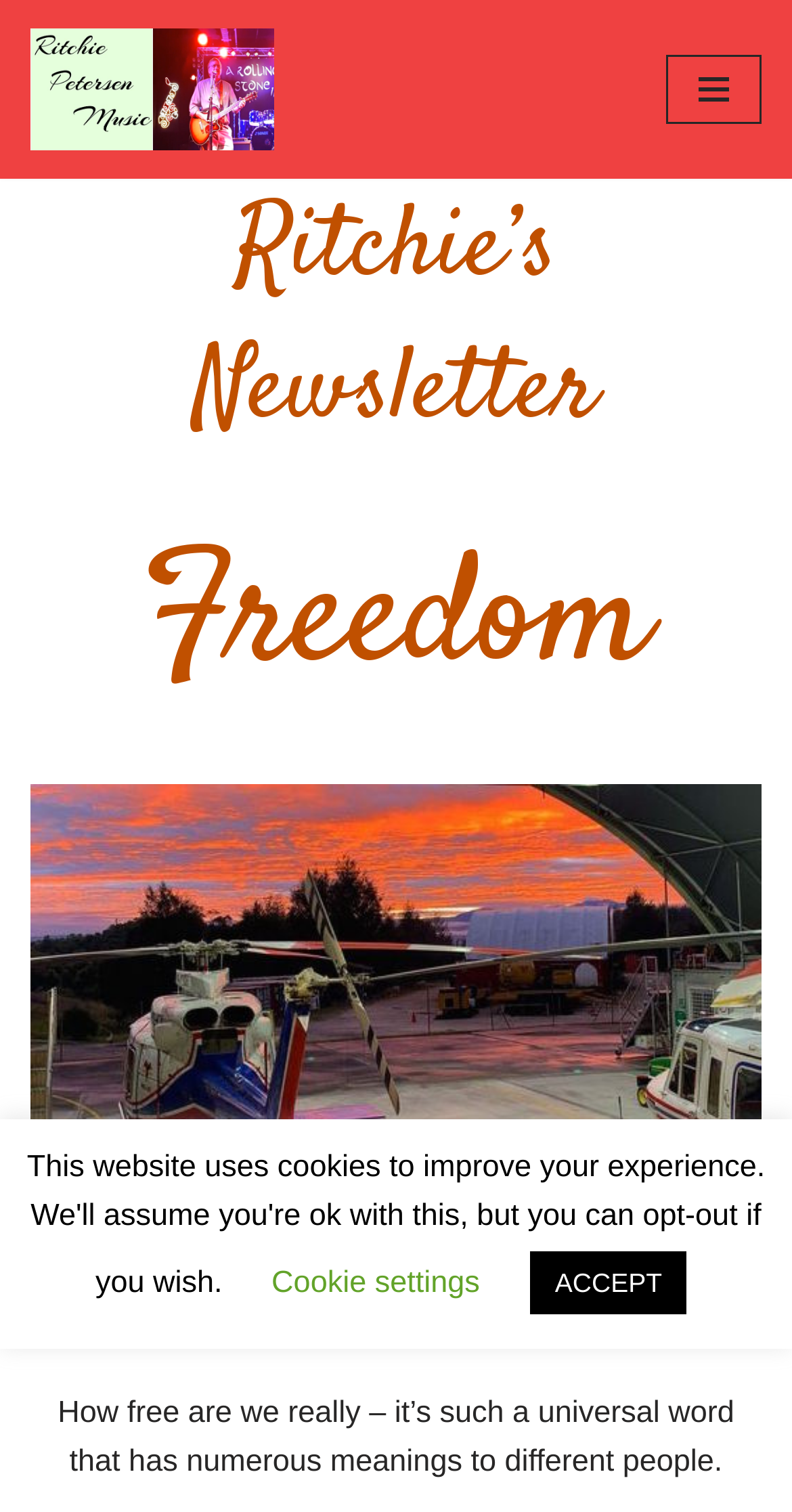Is there an image on the webpage?
Relying on the image, give a concise answer in one word or a brief phrase.

Yes